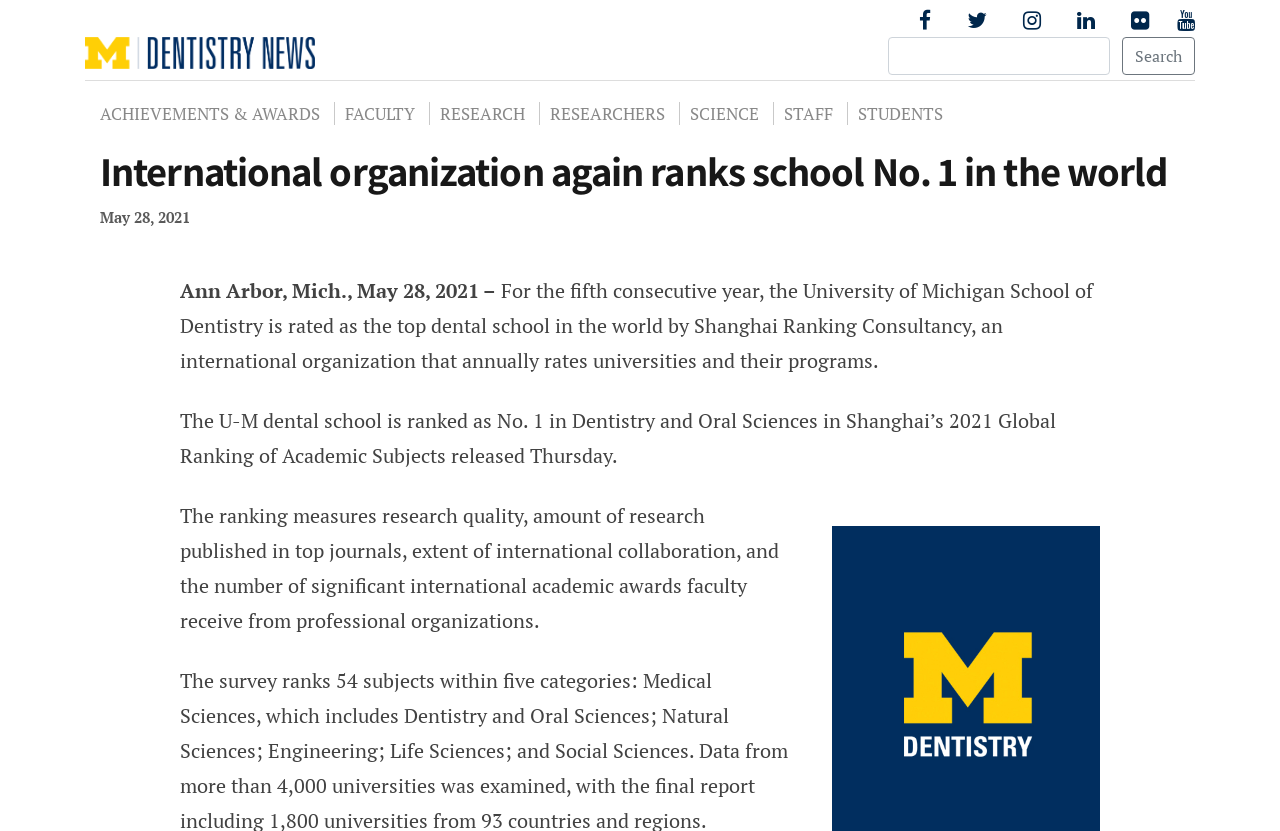Please determine the bounding box coordinates of the element's region to click in order to carry out the following instruction: "Go to RESEARCH page". The coordinates should be four float numbers between 0 and 1, i.e., [left, top, right, bottom].

[0.335, 0.123, 0.418, 0.15]